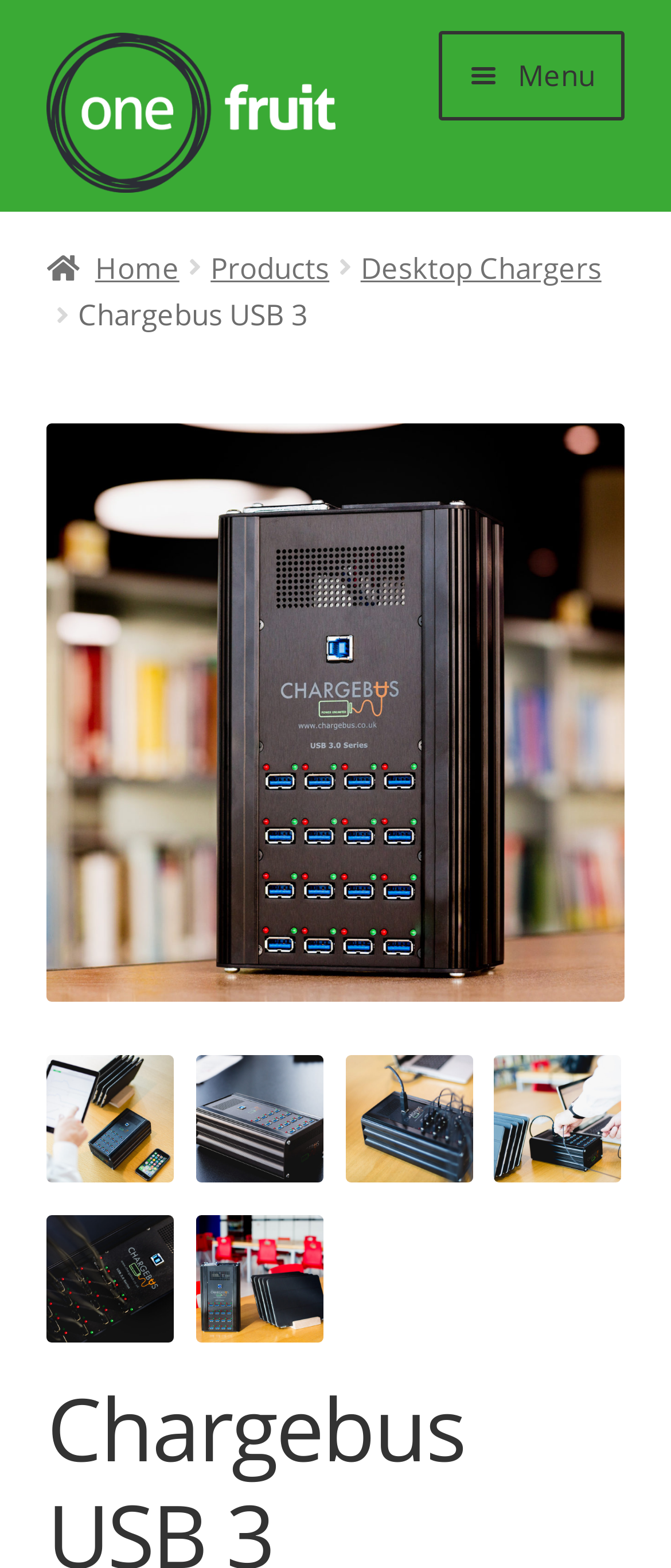Pinpoint the bounding box coordinates of the element to be clicked to execute the instruction: "View the 'USB 3.1 Charging Station' product".

[0.07, 0.27, 0.93, 0.639]